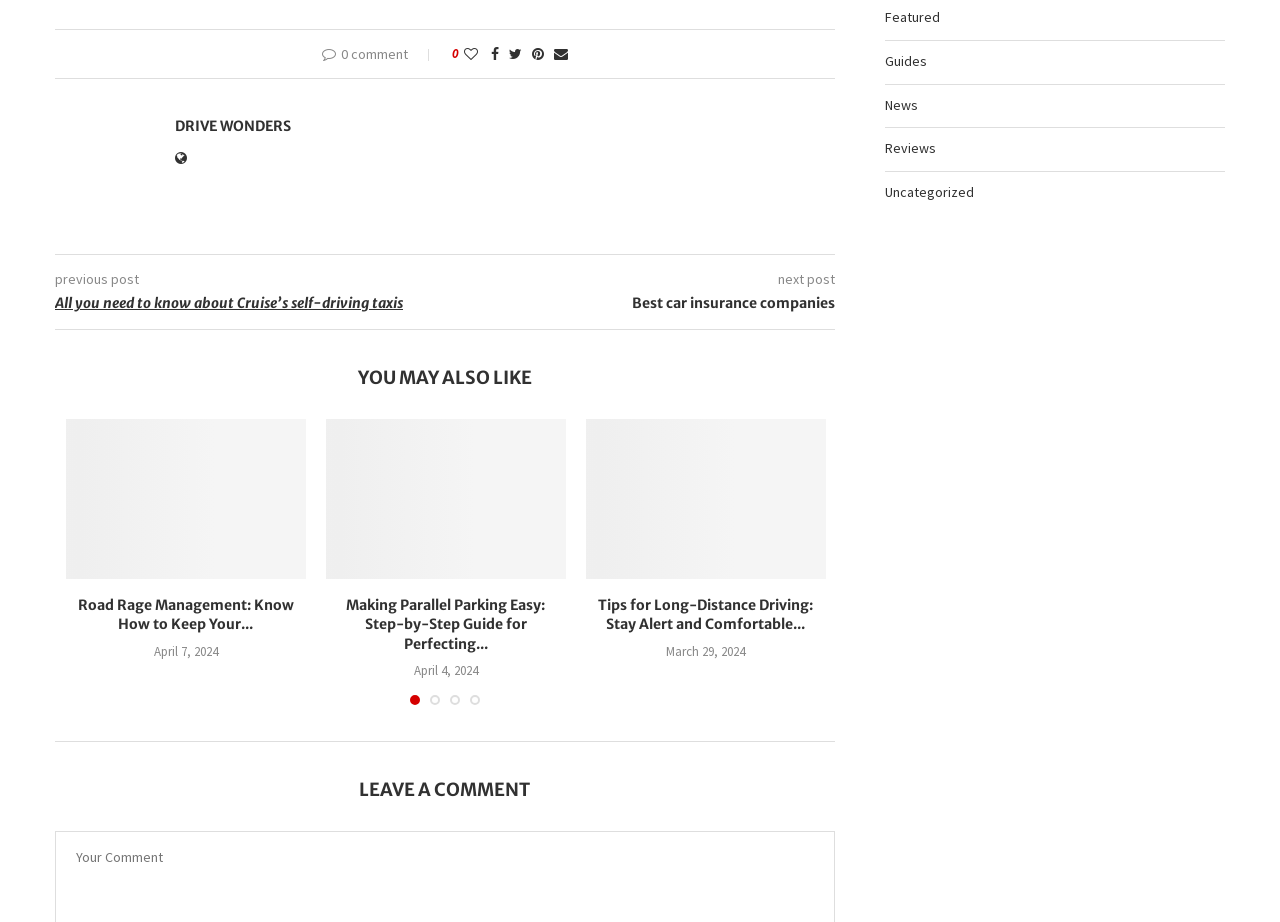Given the description name="op" value="Log in", predict the bounding box coordinates of the UI element. Ensure the coordinates are in the format (top-left x, top-left y, bottom-right x, bottom-right y) and all values are between 0 and 1.

None